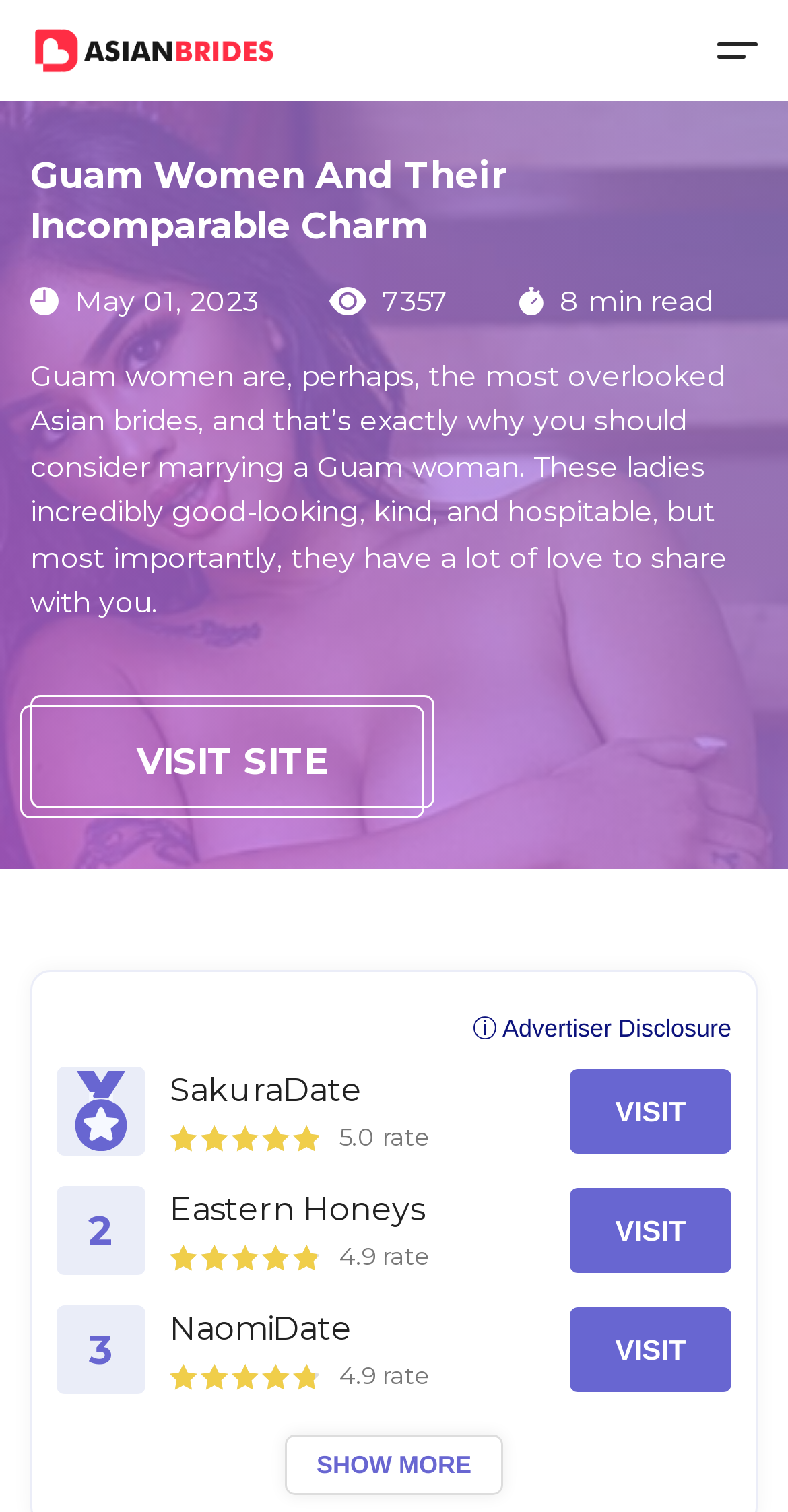Locate the bounding box coordinates of the clickable area to execute the instruction: "Visit the 'Asian Brides' website". Provide the coordinates as four float numbers between 0 and 1, represented as [left, top, right, bottom].

[0.038, 0.016, 0.353, 0.051]